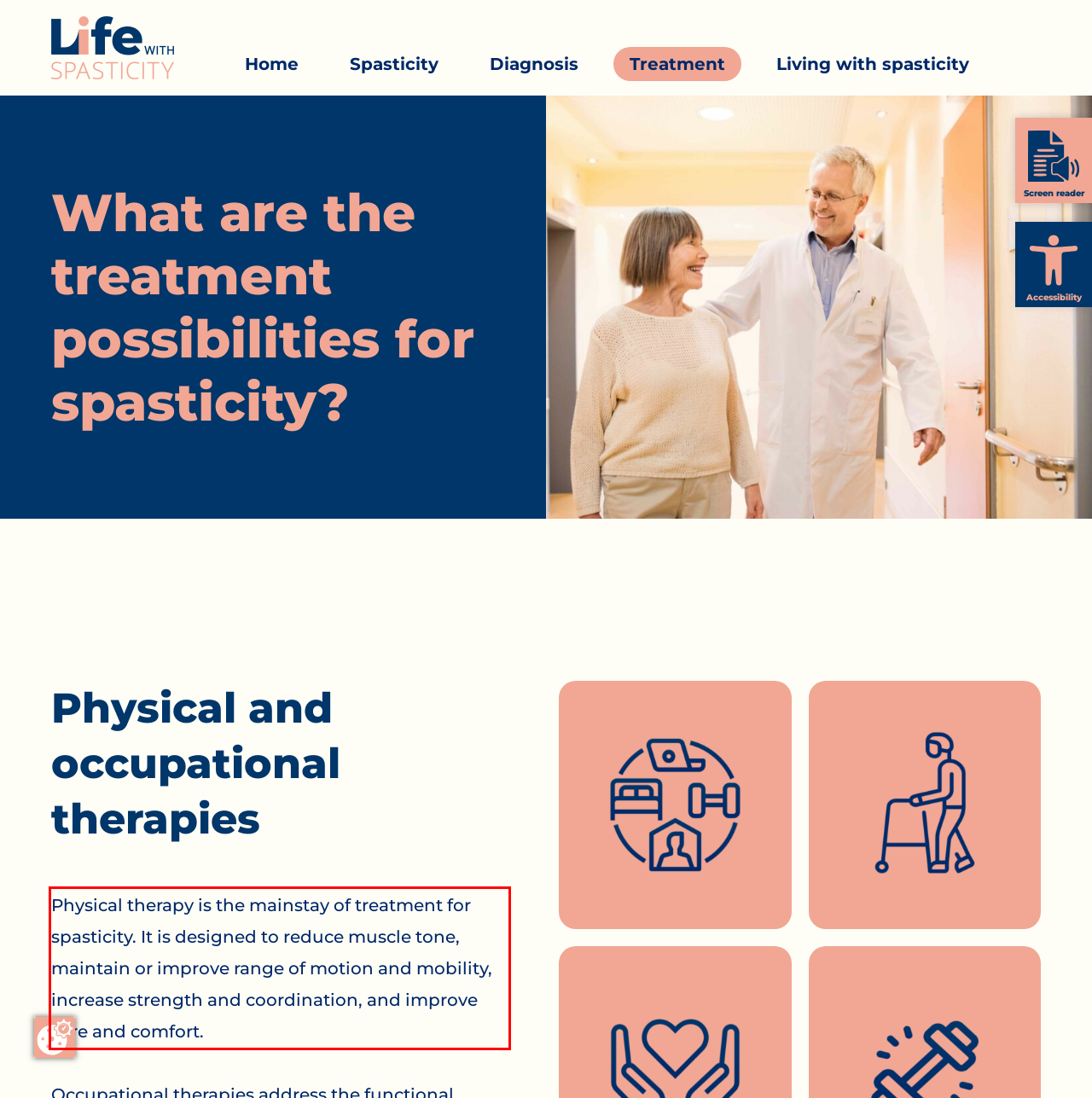You have a screenshot of a webpage, and there is a red bounding box around a UI element. Utilize OCR to extract the text within this red bounding box.

Physical therapy is the mainstay of treatment for spasticity. It is designed to reduce muscle tone, maintain or improve range of motion and mobility, increase strength and coordination, and improve care and comfort.